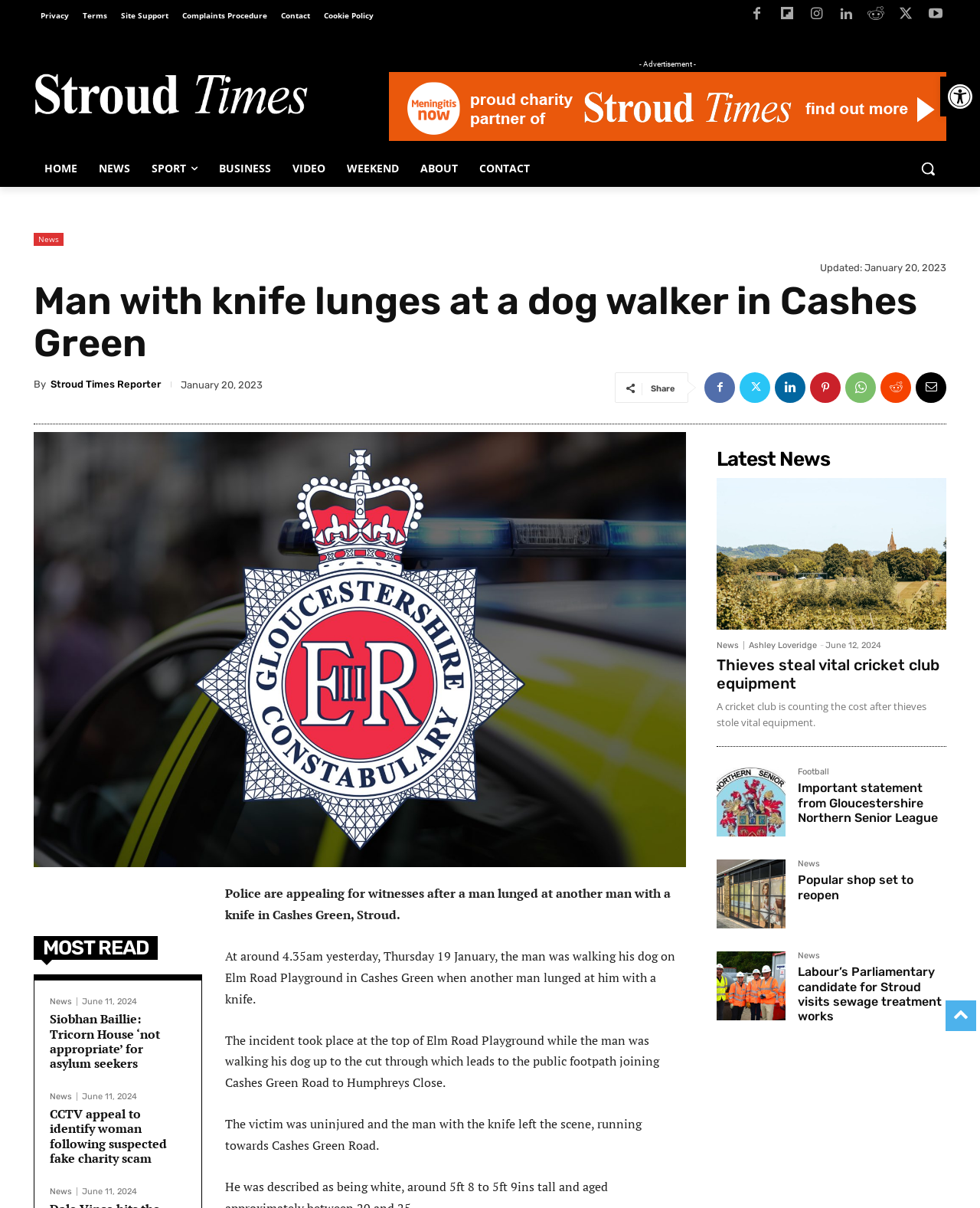Create an in-depth description of the webpage, covering main sections.

The webpage is a news article from Stroud Times, with a title "Man with knife lunges at a dog walker in Cashes Green". At the top of the page, there is a toolbar with accessibility tools and a Stroud Times logo. Below the logo, there are links to various sections of the website, including Home, News, Sport, Business, Video, Weekend, and About.

On the left side of the page, there is a section with links to Privacy, Terms, Site Support, Complaints Procedure, Contact, and Cookie Policy. Above this section, there is an advertisement.

The main content of the page is the news article, which is divided into several sections. The article's title and a brief summary are at the top, followed by the publication date and time. The article itself is a detailed report of an incident where a man lunged at another man with a knife in Cashes Green, Stroud.

Below the article, there are social media sharing links and a section titled "MOST READ" with links to other news articles. These articles are listed with their titles, publication dates, and times.

On the right side of the page, there is a section titled "Latest News" with links to other news articles, including "Thieves steal vital cricket club equipment" and "Important statement from Gloucestershire Northern Senior League". Each article is listed with its title, publication date, and time.

Throughout the page, there are several images, including the Stroud Times logo, an image related to Meningitis Now, and an image accompanying the article "Thieves steal vital cricket club equipment".